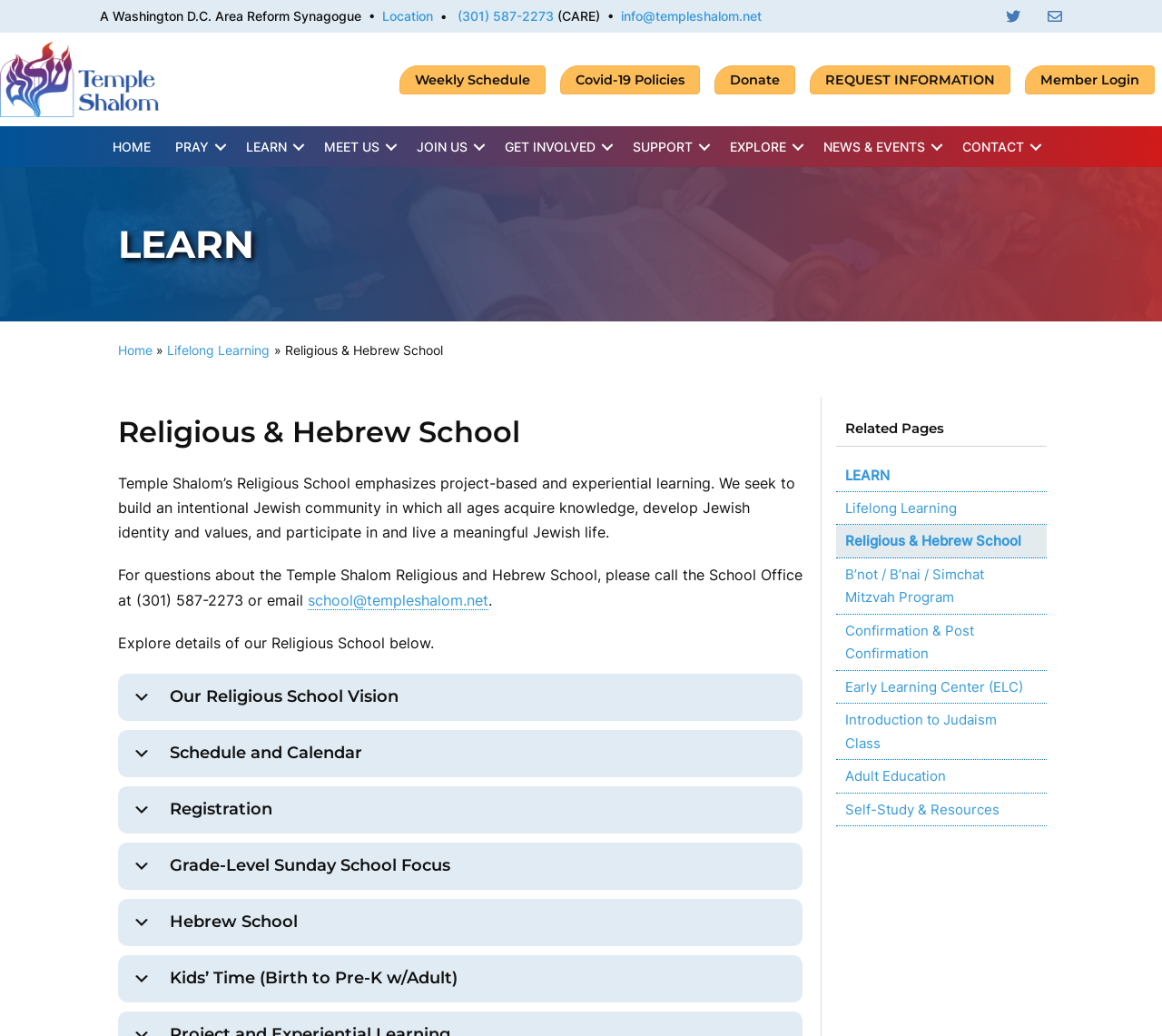What is the name of the program for children from birth to pre-K with an adult?
Please provide a comprehensive and detailed answer to the question.

I found the name of the program by looking at the tab 'Kids’ Time (Birth to Pre-K w/Adult)' in the webpage content.